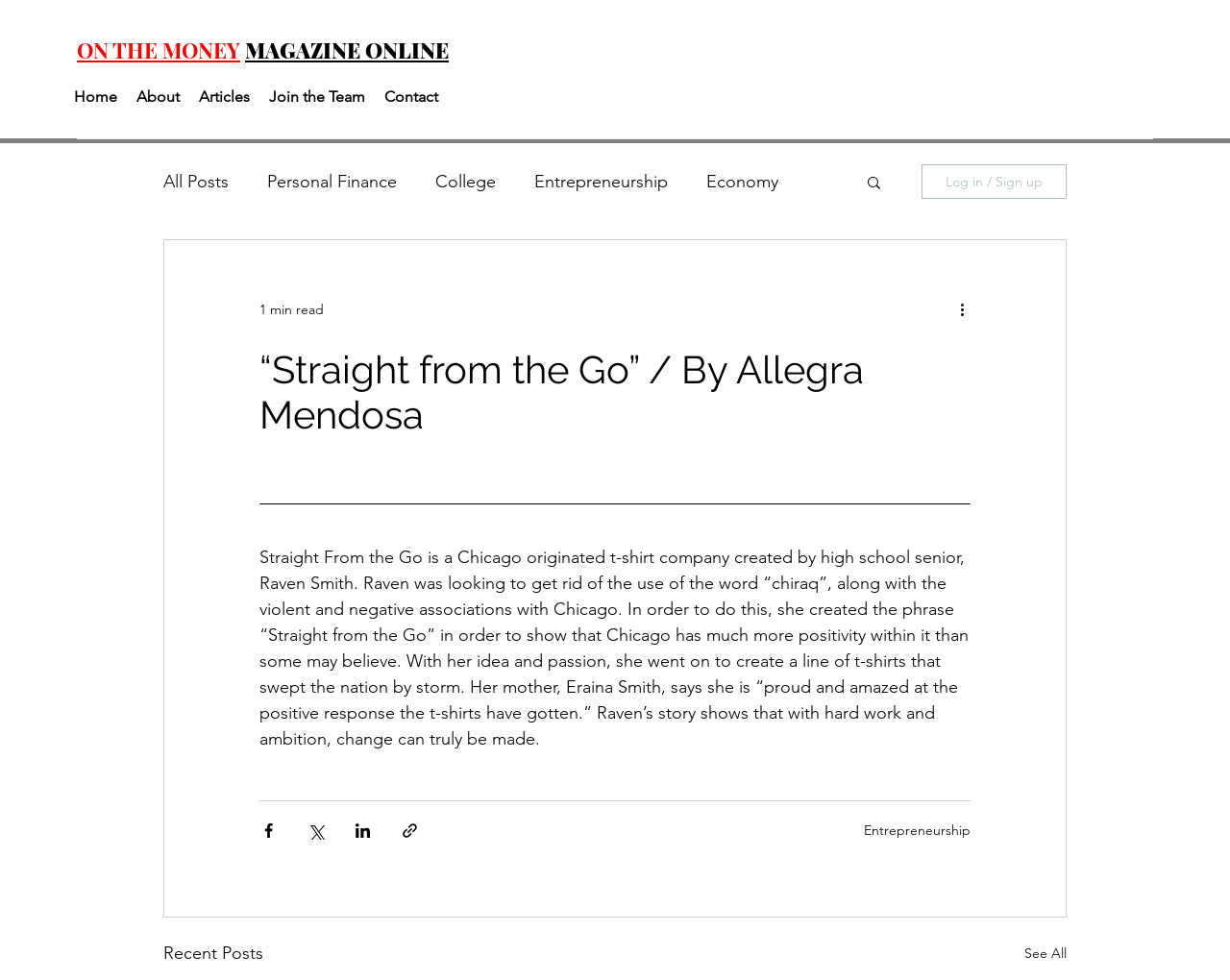Summarize the webpage in an elaborate manner.

The webpage is about Straight From the Go, a Chicago-based t-shirt company founded by high school senior Raven Smith. The company aims to promote positivity about Chicago, moving away from the negative connotations associated with the term "chiraq".

At the top of the page, there is a navigation menu with links to "Home", "About", "Articles", "Join the Team", and "Contact". Below this menu, there is a blog section with categories such as "All Posts", "Personal Finance", "College", "Entrepreneurship", and more.

The main content of the page is an article about Raven Smith and her company, Straight From the Go. The article is accompanied by an image and has a "More actions" button with a dropdown menu. The article text describes how Raven created the company to promote positivity about Chicago and how her idea and passion led to the creation of a successful line of t-shirts.

Below the article, there are social media sharing buttons for Facebook, Twitter, LinkedIn, and link sharing. There is also a link to another article about Entrepreneurship.

At the bottom of the page, there is a "Recent Posts" section with a "See All" link.